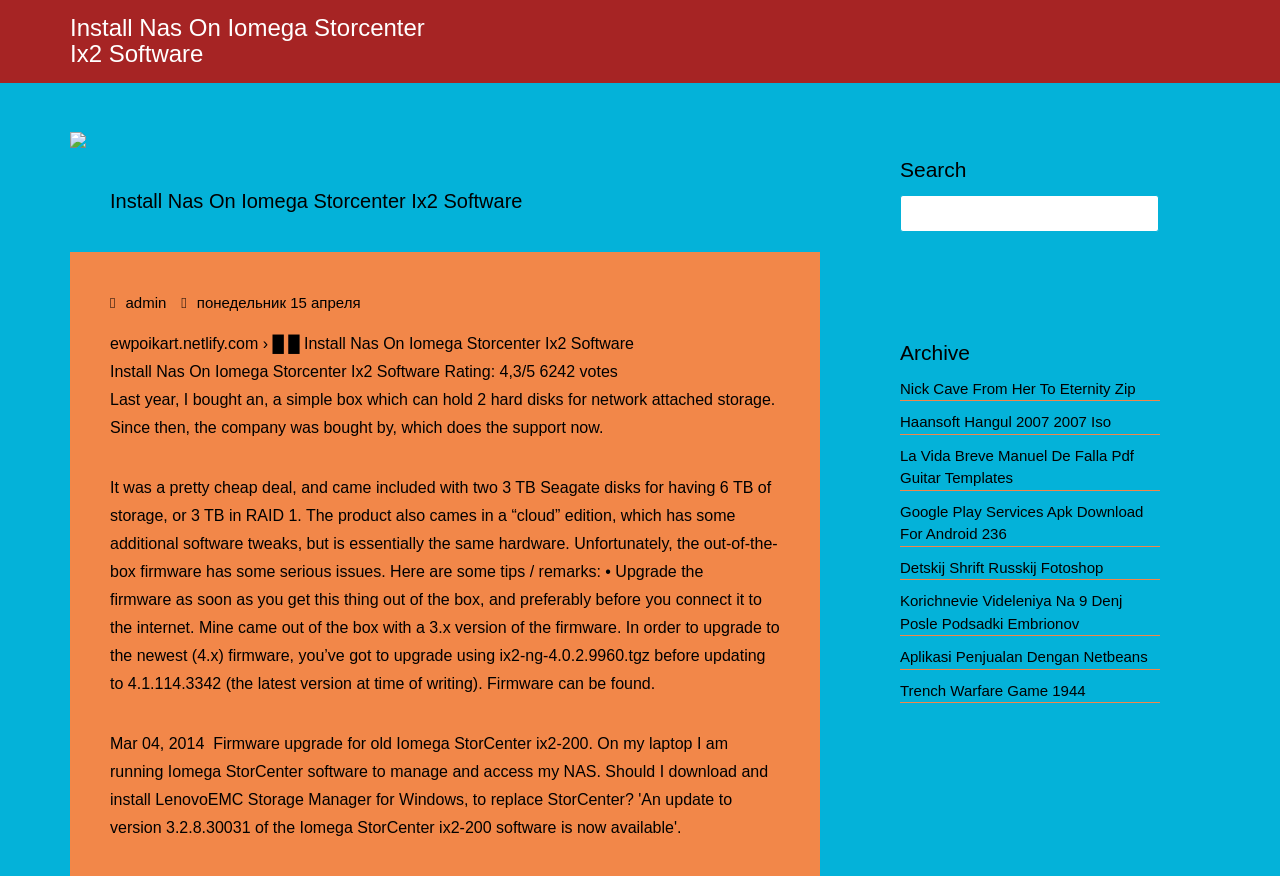What is the purpose of the 'Search' section?
Please provide an in-depth and detailed response to the question.

The 'Search' section on the webpage appears to be a search bar where users can input keywords to search for specific content, with a label 'Search for:' indicating its purpose.